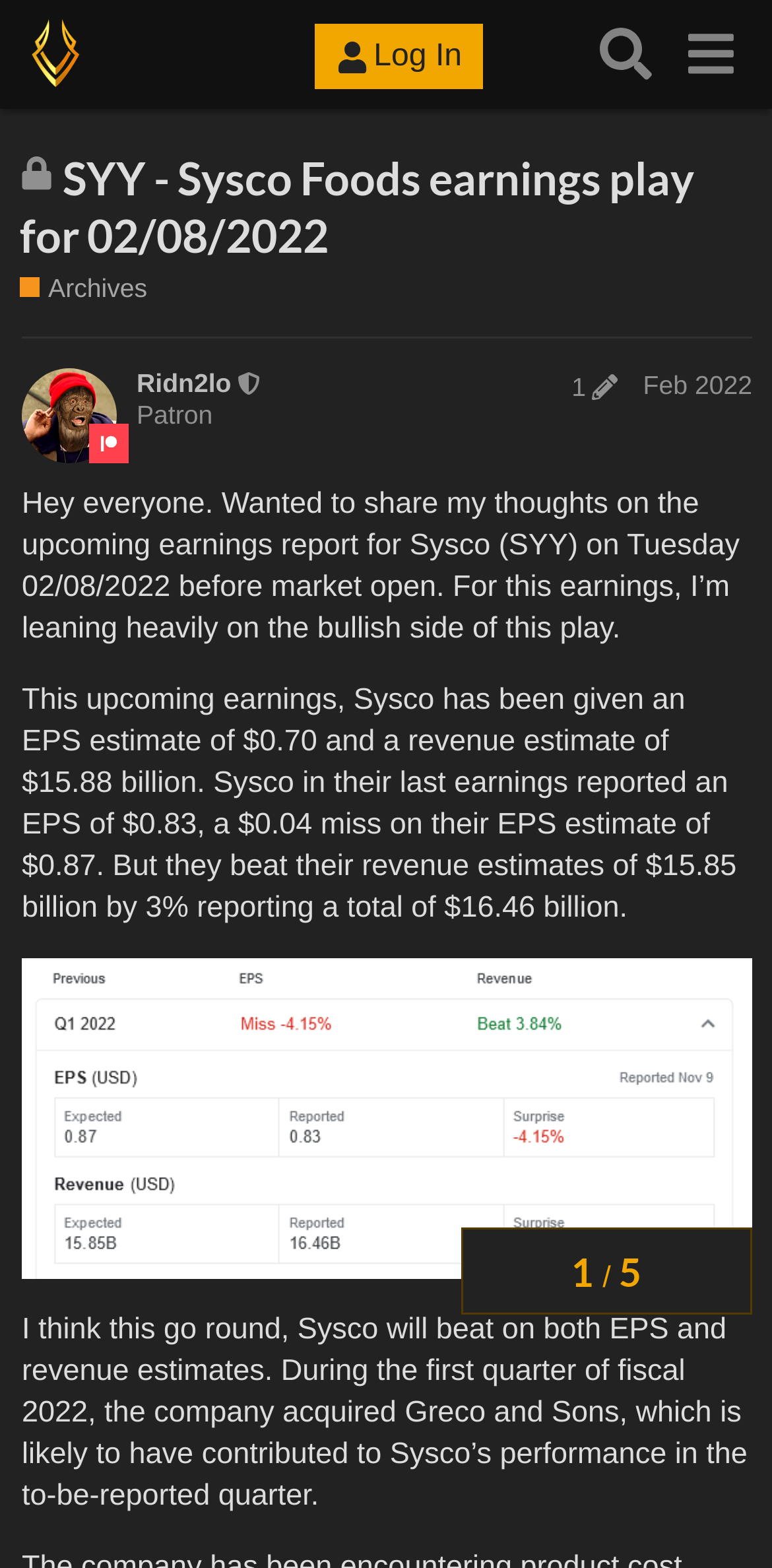Given the element description "Archives" in the screenshot, predict the bounding box coordinates of that UI element.

[0.026, 0.173, 0.191, 0.196]